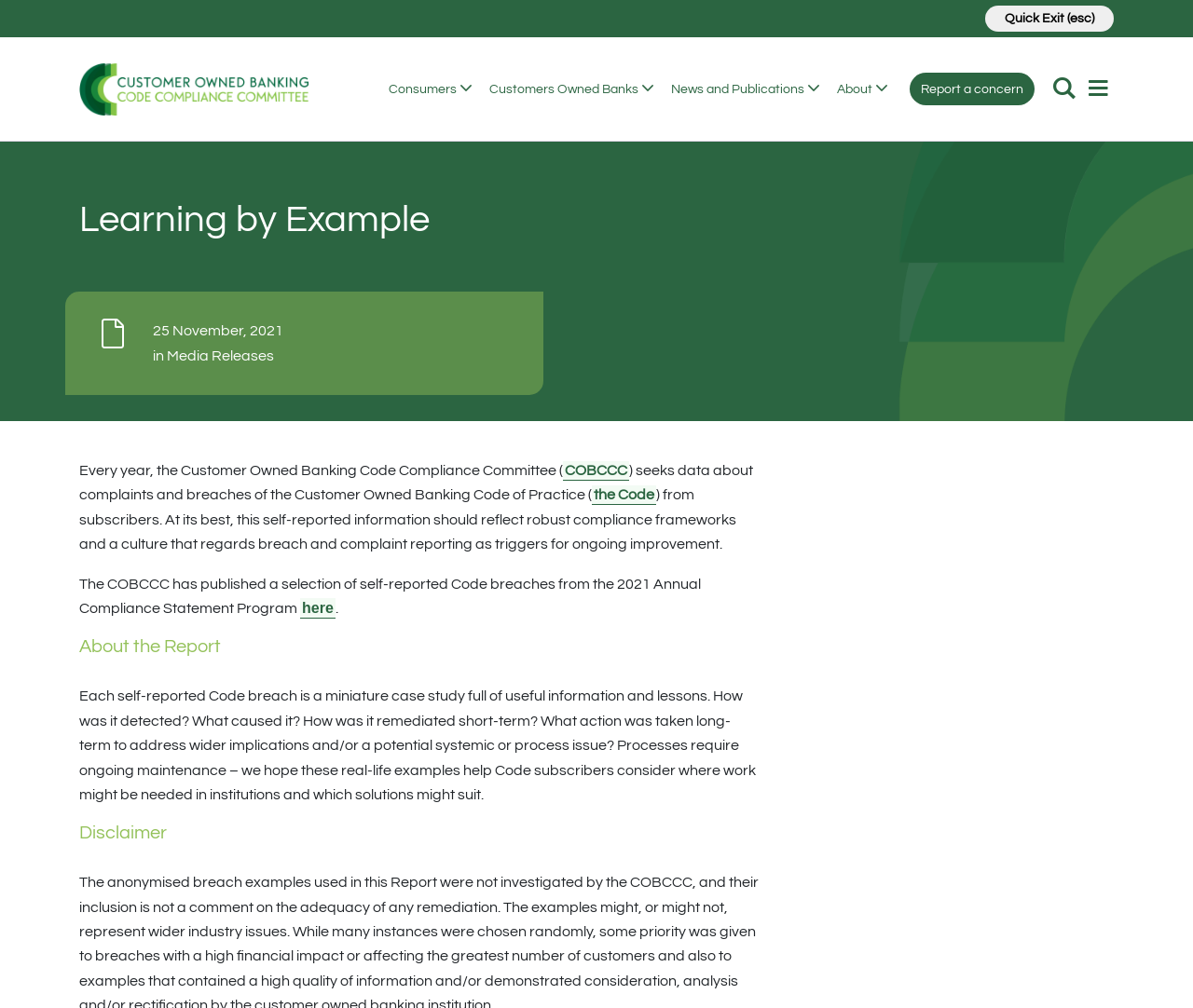What is the name of the committee mentioned in the webpage?
Provide an in-depth answer to the question, covering all aspects.

The webpage mentions the Customer Owned Banking Code Compliance Committee, which is abbreviated as COBCCC. This committee is mentioned in the text as seeking data about complaints and breaches of the Customer Owned Banking Code of Practice.